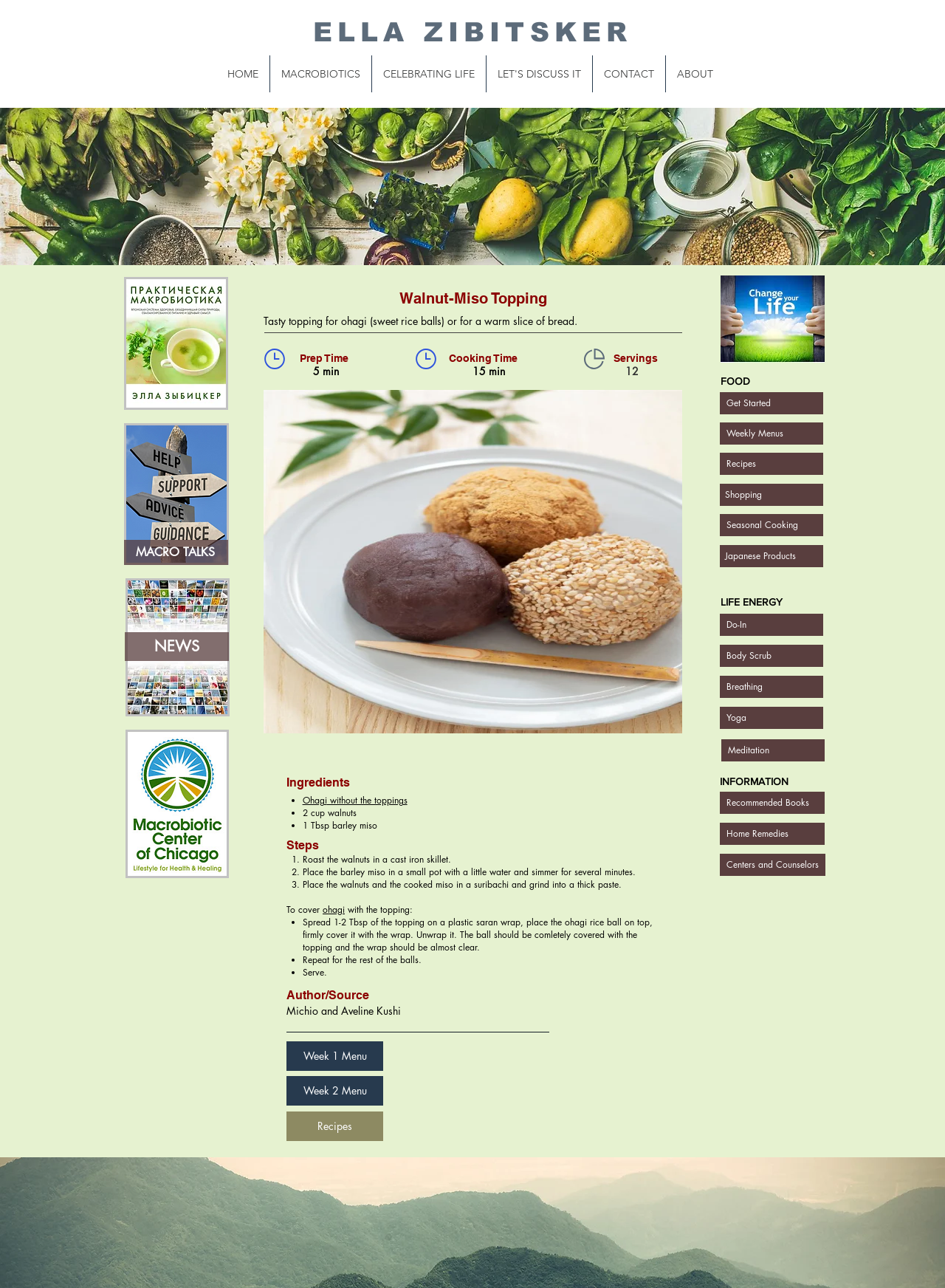How many servings does the Walnut-Miso Topping recipe yield?
Using the image as a reference, give an elaborate response to the question.

I found the answer by looking at the 'Servings' section of the recipe, which is located in the middle of the page. The text '12' is listed as the number of servings.